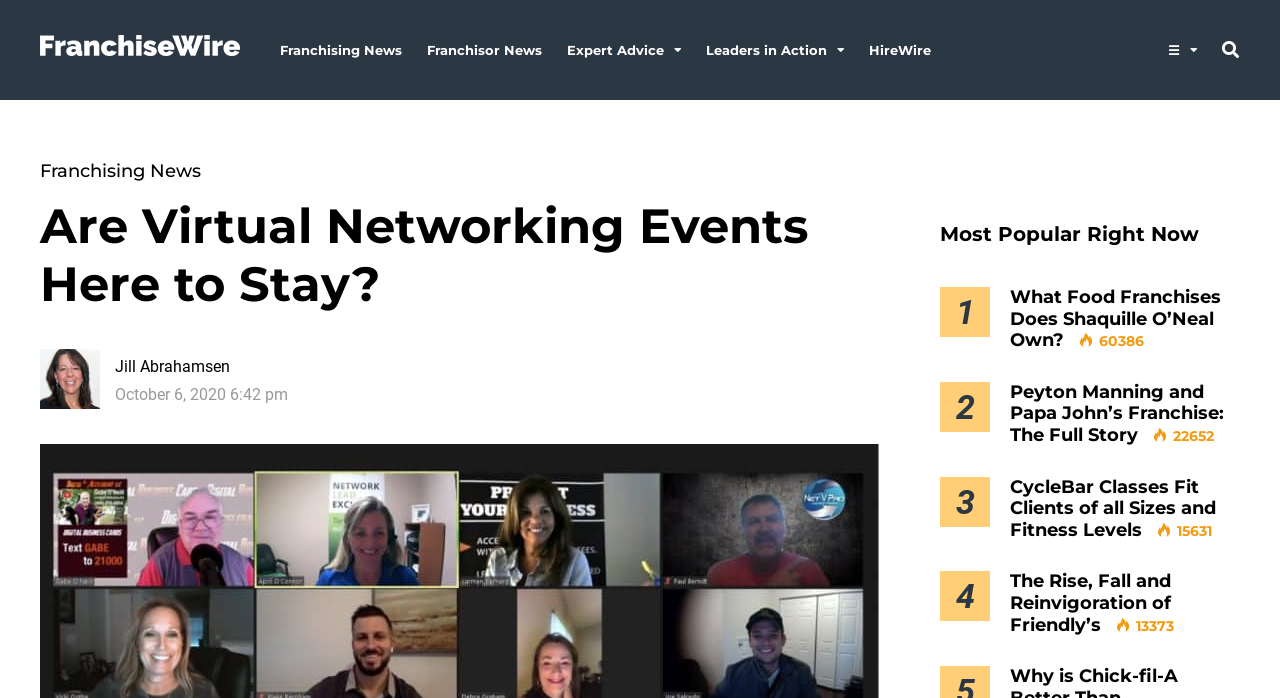Determine the bounding box coordinates of the target area to click to execute the following instruction: "View the image."

[0.031, 0.499, 0.078, 0.585]